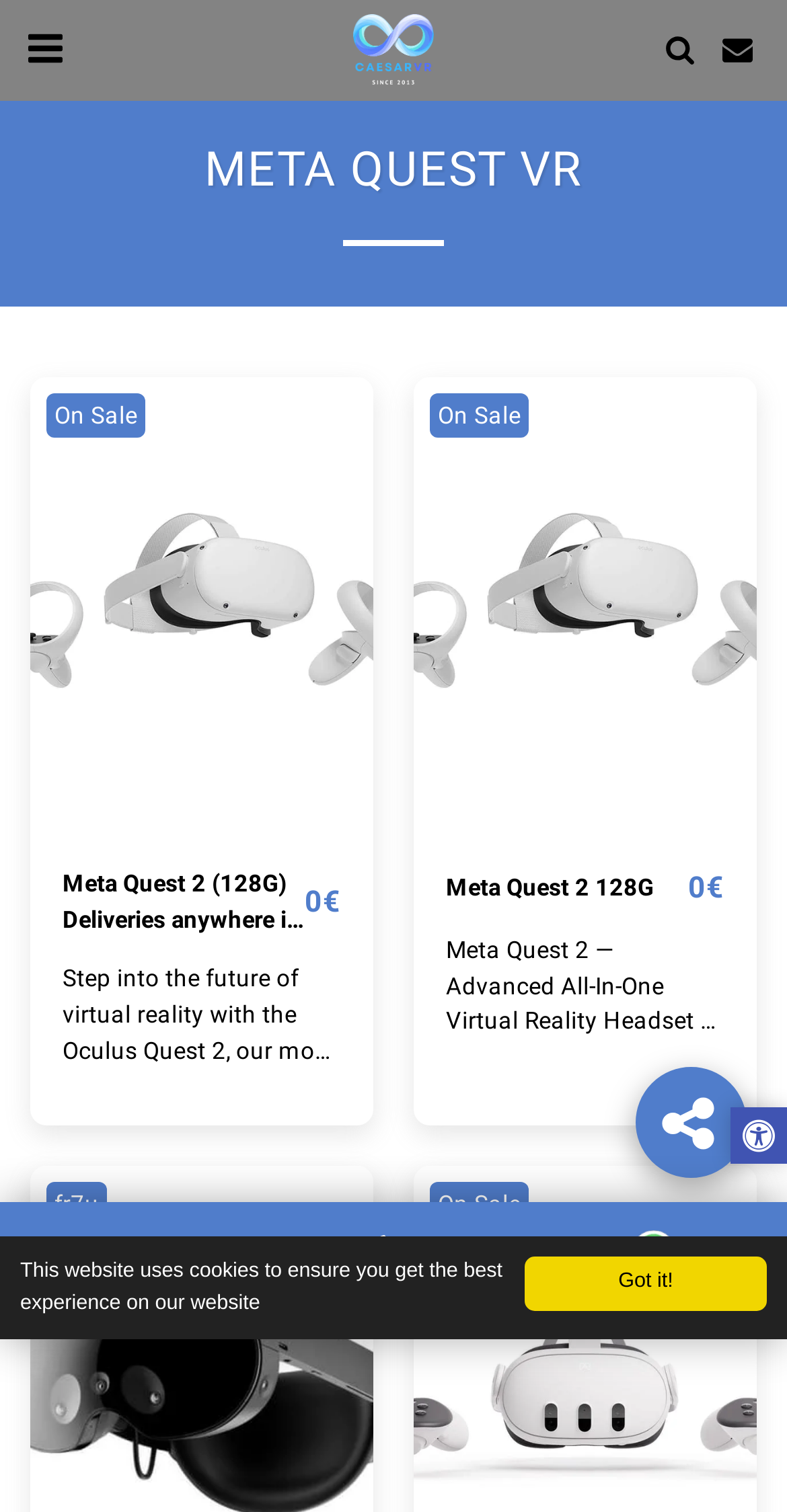Specify the bounding box coordinates of the area to click in order to execute this command: 'Click on the 'On Sale' link'. The coordinates should consist of four float numbers ranging from 0 to 1, and should be formatted as [left, top, right, bottom].

[0.059, 0.261, 0.185, 0.29]